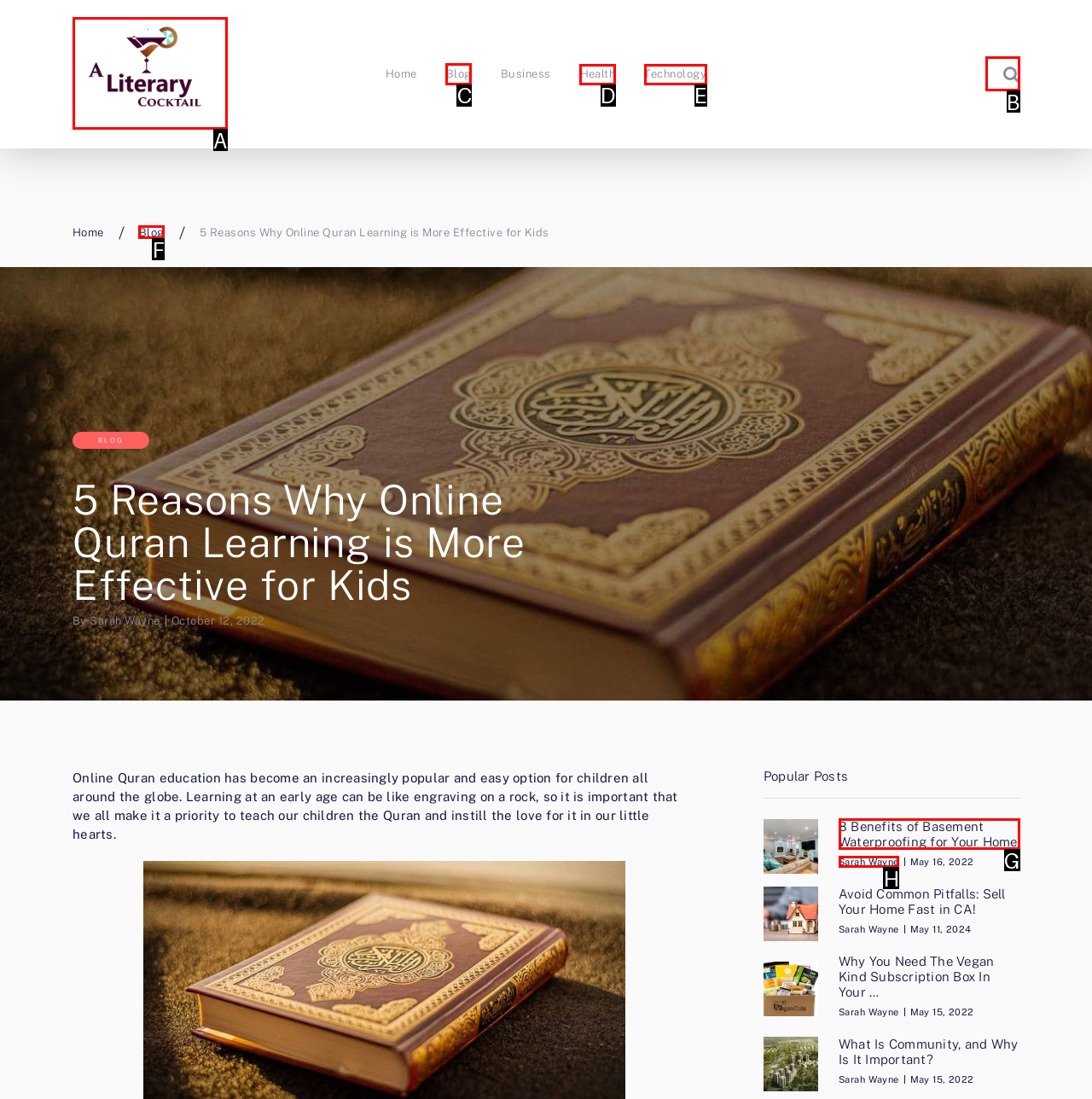Determine which option you need to click to execute the following task: Click on the 'Blog' link. Provide your answer as a single letter.

C